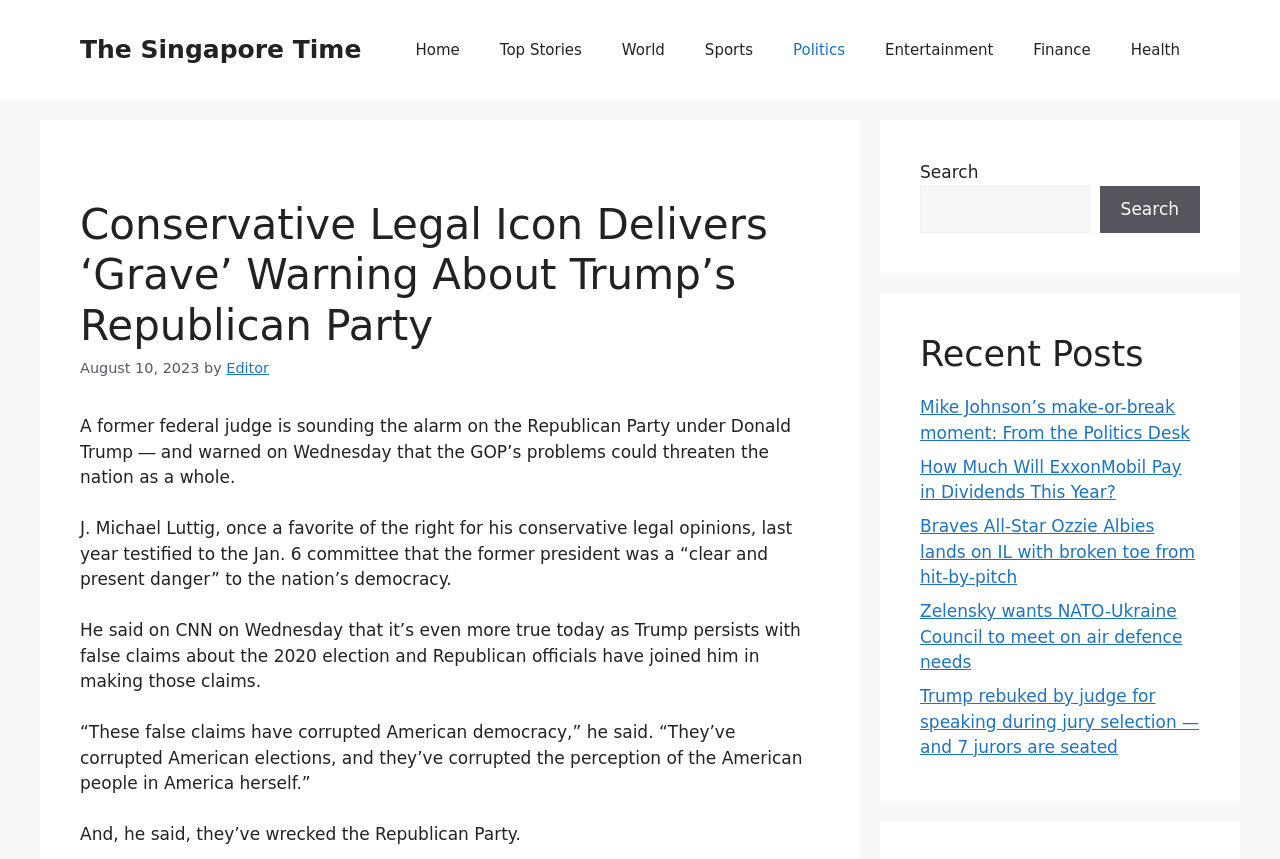Give a complete and precise description of the webpage's appearance.

The webpage is an article from The Singapore Time, with a banner at the top displaying the site's name. Below the banner, there is a navigation menu with links to various sections of the website, including Home, Top Stories, World, Sports, Politics, Entertainment, Finance, and Health.

The main content of the webpage is an article with the title "Conservative Legal Icon Delivers ‘Grave’ Warning About Trump’s Republican Party". The title is followed by a time stamp indicating the article was published on August 10, 2023, and the author's name, Editor. The article consists of four paragraphs of text, which discuss a former federal judge's warning about the Republican Party under Donald Trump.

To the right of the article, there is a search bar with a search button. Below the search bar, there is a section titled "Recent Posts" with five links to other articles on the website, including topics such as politics, finance, and sports.

Overall, the webpage has a clean and organized layout, with a clear hierarchy of elements and a focus on the main article content.